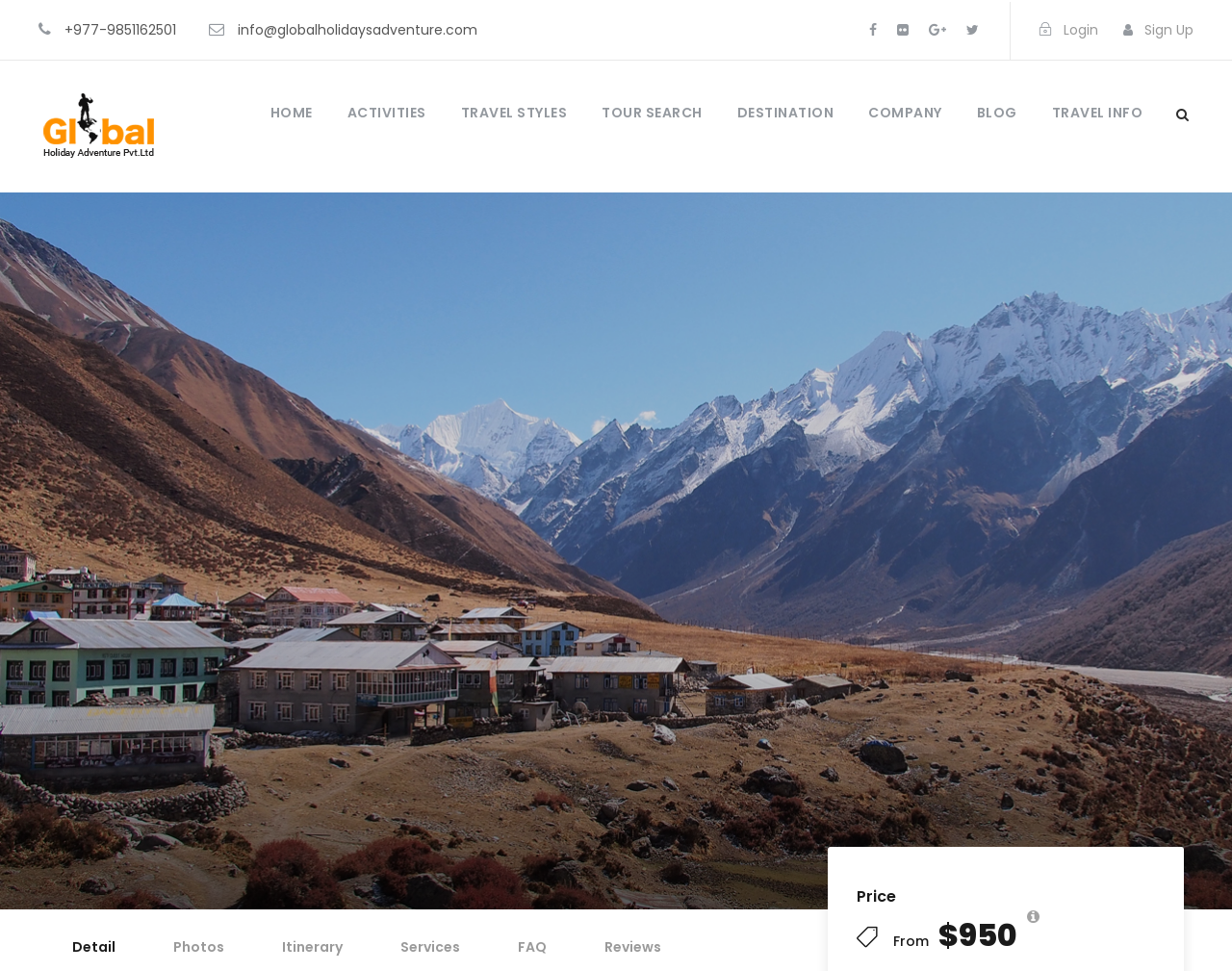Determine the bounding box coordinates for the region that must be clicked to execute the following instruction: "Call the phone number".

[0.052, 0.021, 0.143, 0.041]